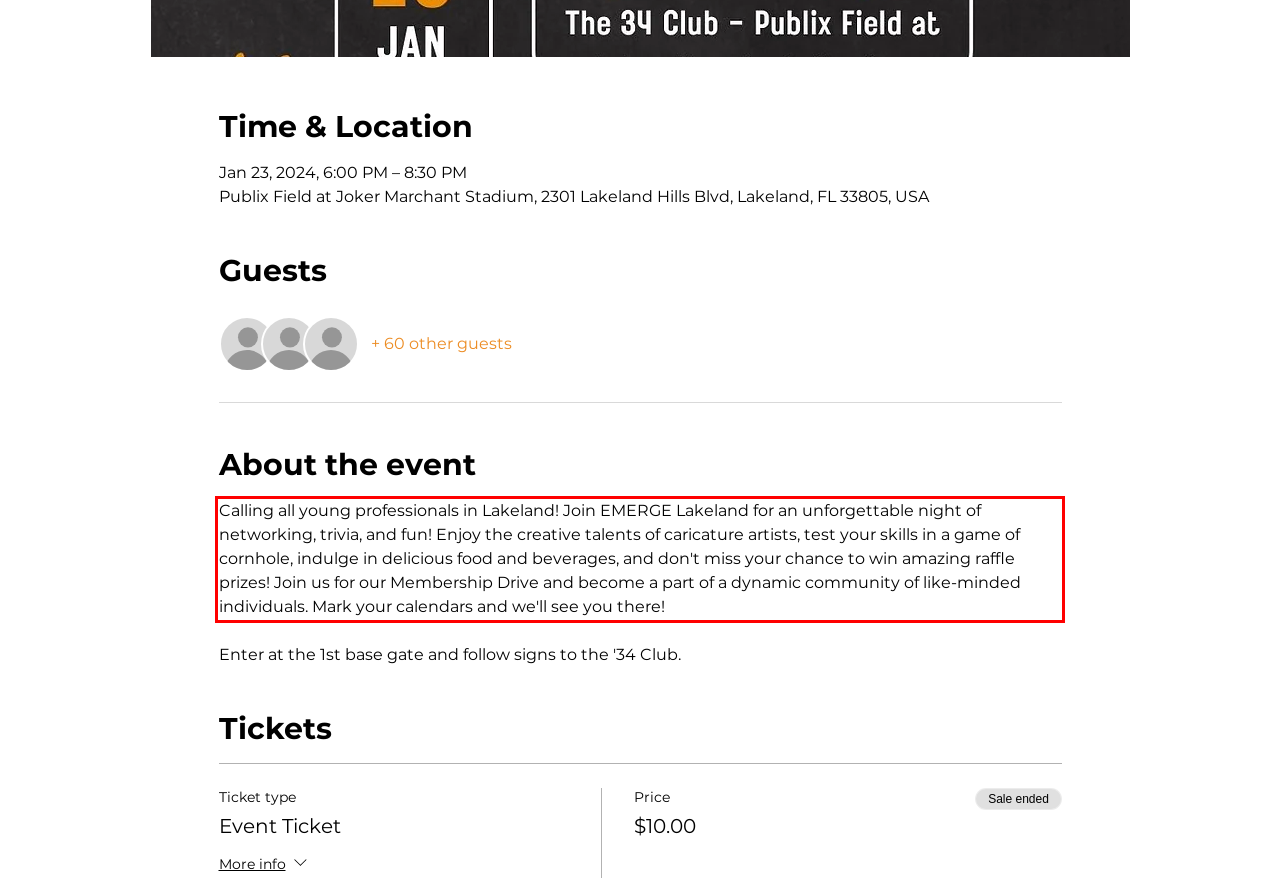Using OCR, extract the text content found within the red bounding box in the given webpage screenshot.

Calling all young professionals in Lakeland! Join EMERGE Lakeland for an unforgettable night of networking, trivia, and fun! Enjoy the creative talents of caricature artists, test your skills in a game of cornhole, indulge in delicious food and beverages, and don't miss your chance to win amazing raffle prizes! Join us for our Membership Drive and become a part of a dynamic community of like-minded individuals. Mark your calendars and we'll see you there!